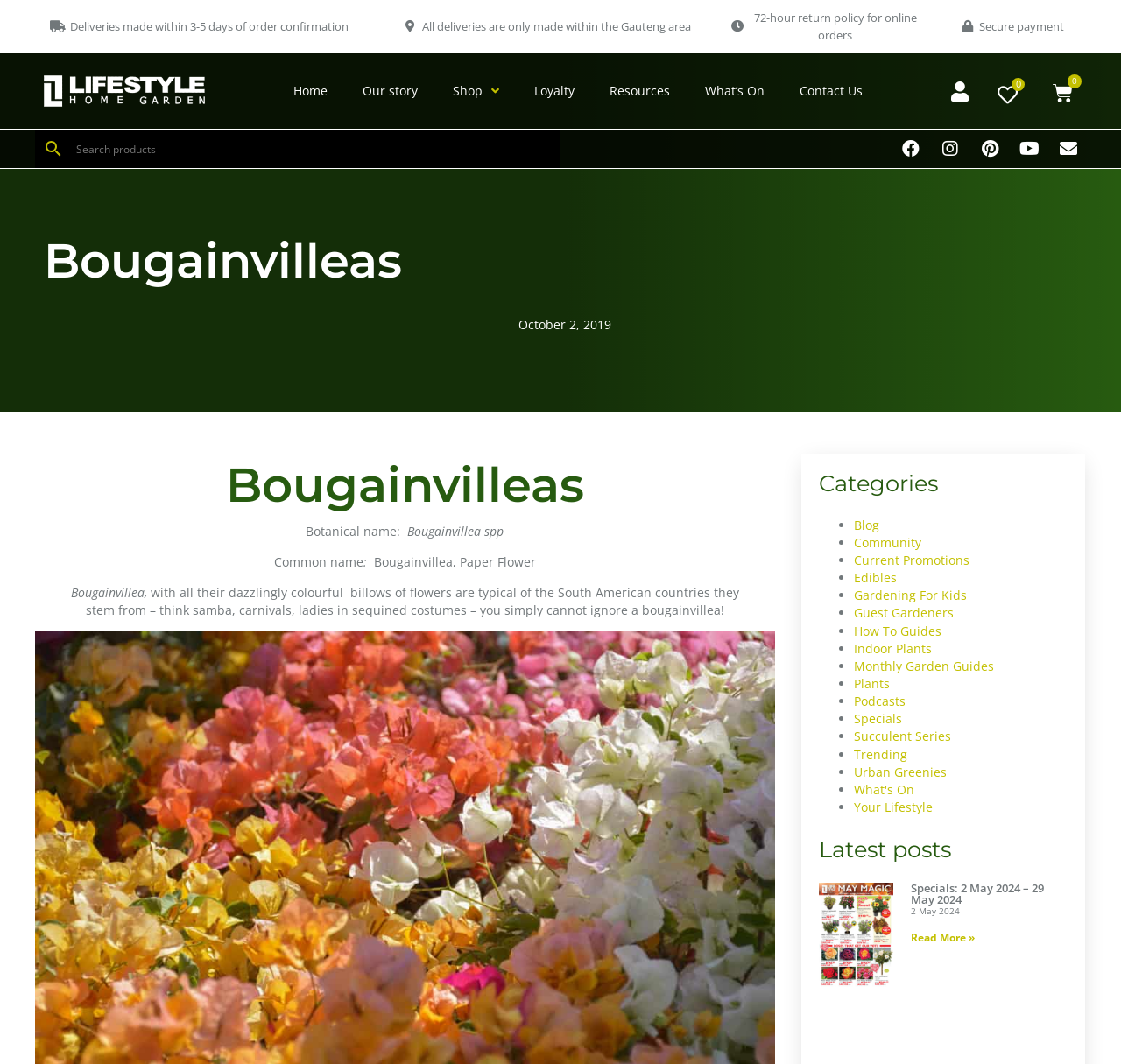Using floating point numbers between 0 and 1, provide the bounding box coordinates in the format (top-left x, top-left y, bottom-right x, bottom-right y). Locate the UI element described here: Read More »

[0.813, 0.874, 0.87, 0.888]